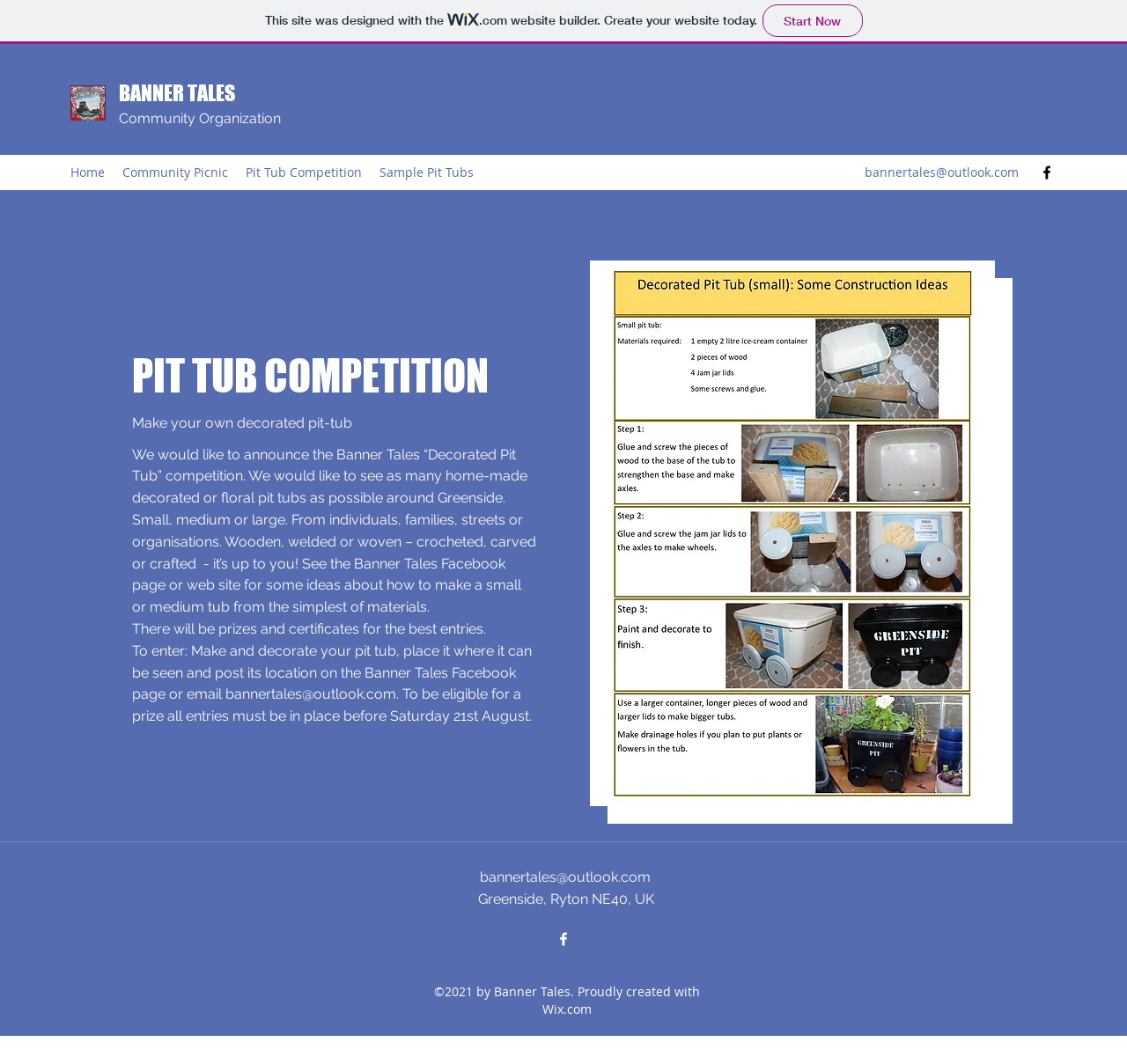Identify the bounding box coordinates for the UI element described by the following text: "Pit Tub Competition". Provide the coordinates as four float numbers between 0 and 1, in the format [left, top, right, bottom].

[0.21, 0.15, 0.329, 0.174]